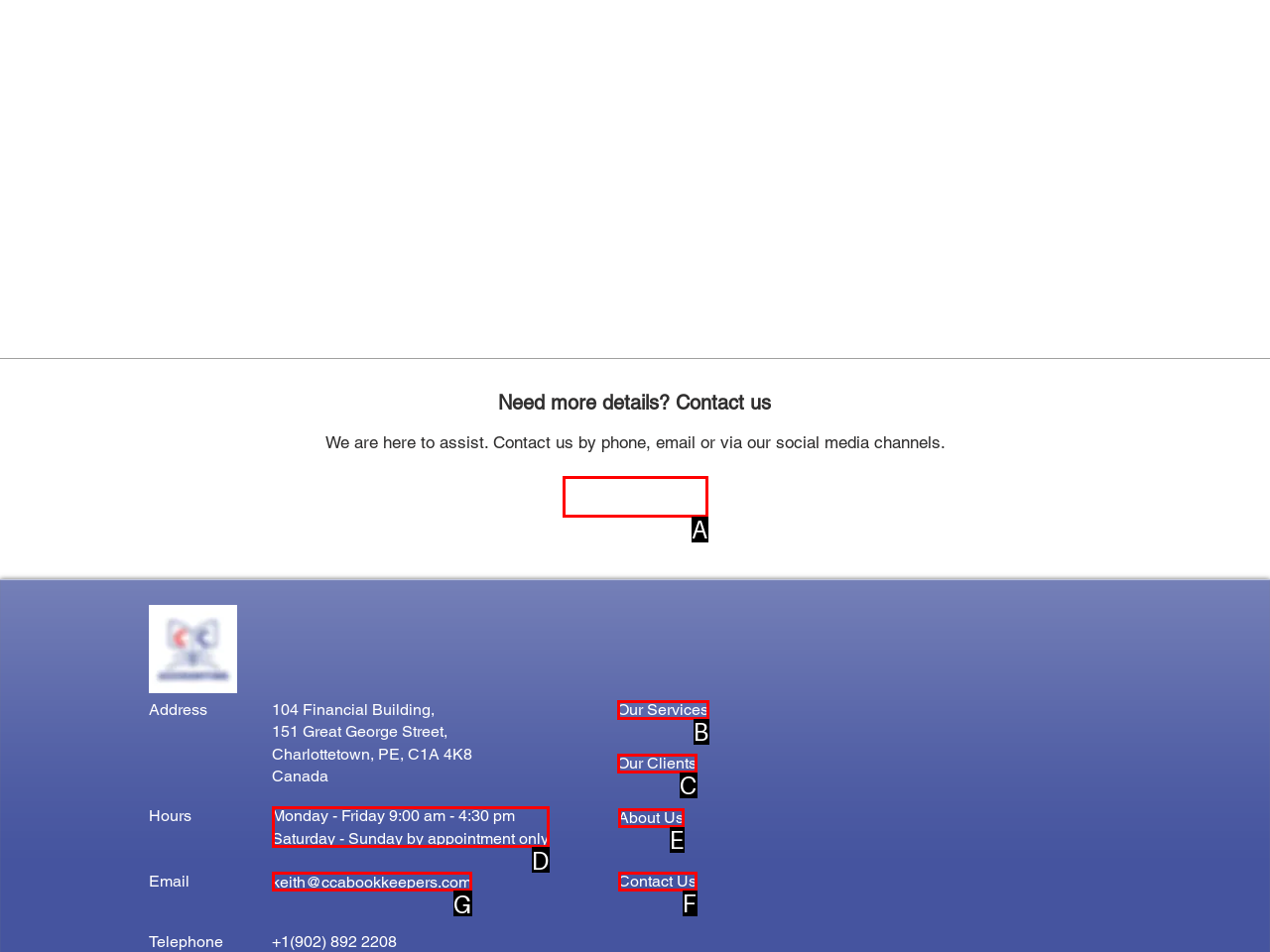From the provided choices, determine which option matches the description: keith@ccabookkeepers.com. Respond with the letter of the correct choice directly.

G